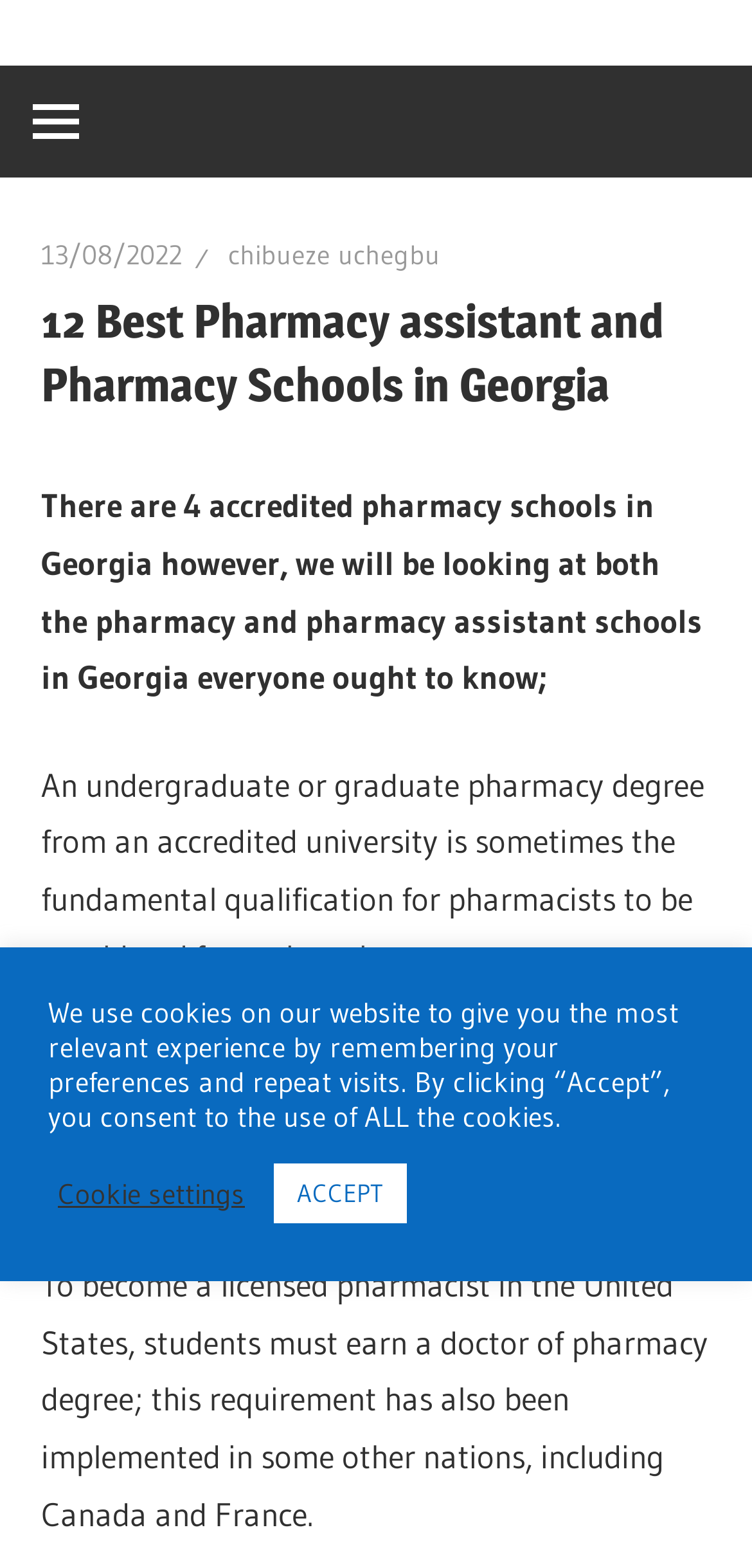Identify the bounding box coordinates for the UI element described as: "Navigation". The coordinates should be provided as four floats between 0 and 1: [left, top, right, bottom].

[0.0, 0.042, 0.149, 0.113]